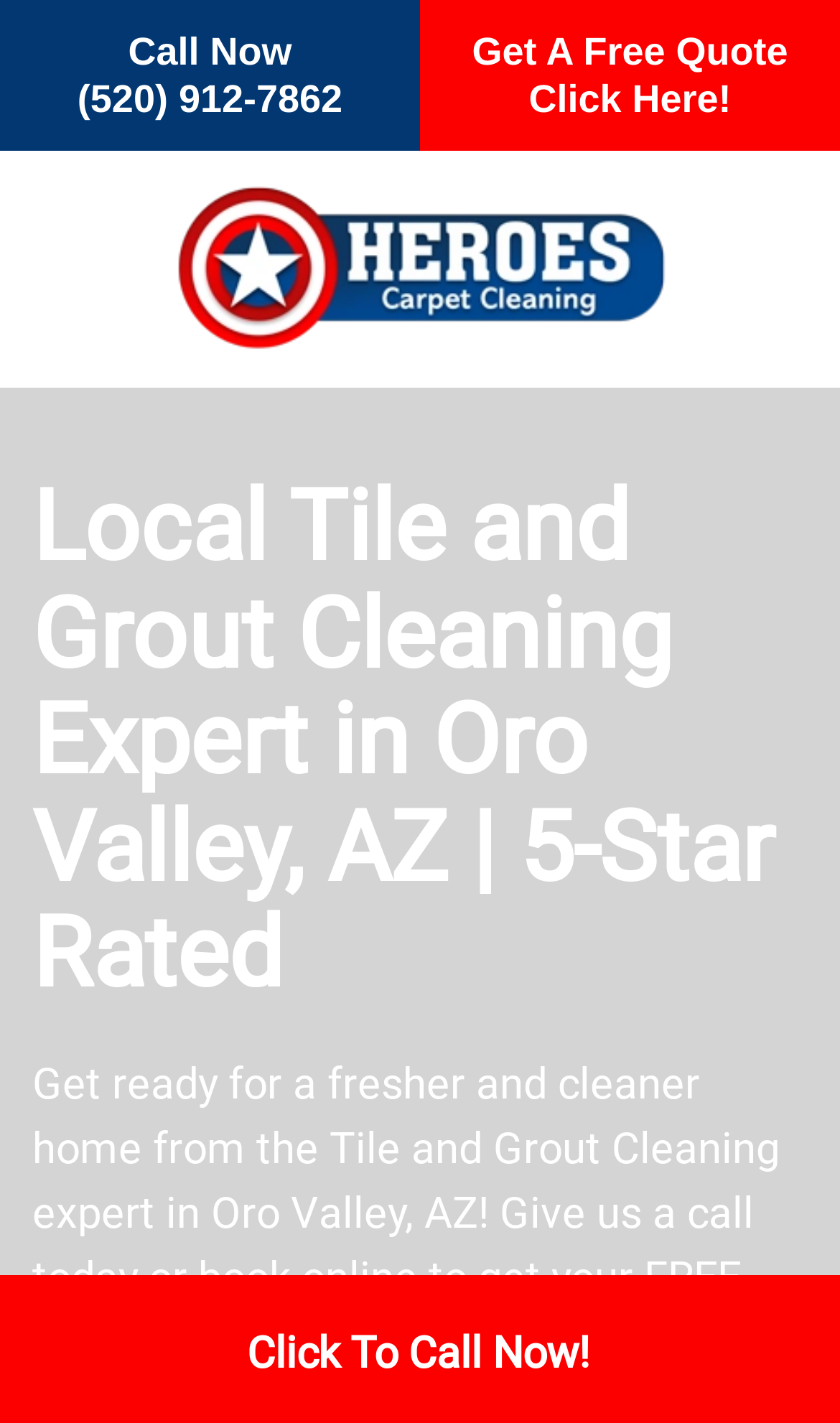What is the purpose of the 'Get A Free Quote Click Here!' button?
Identify the answer in the screenshot and reply with a single word or phrase.

To get a free quote